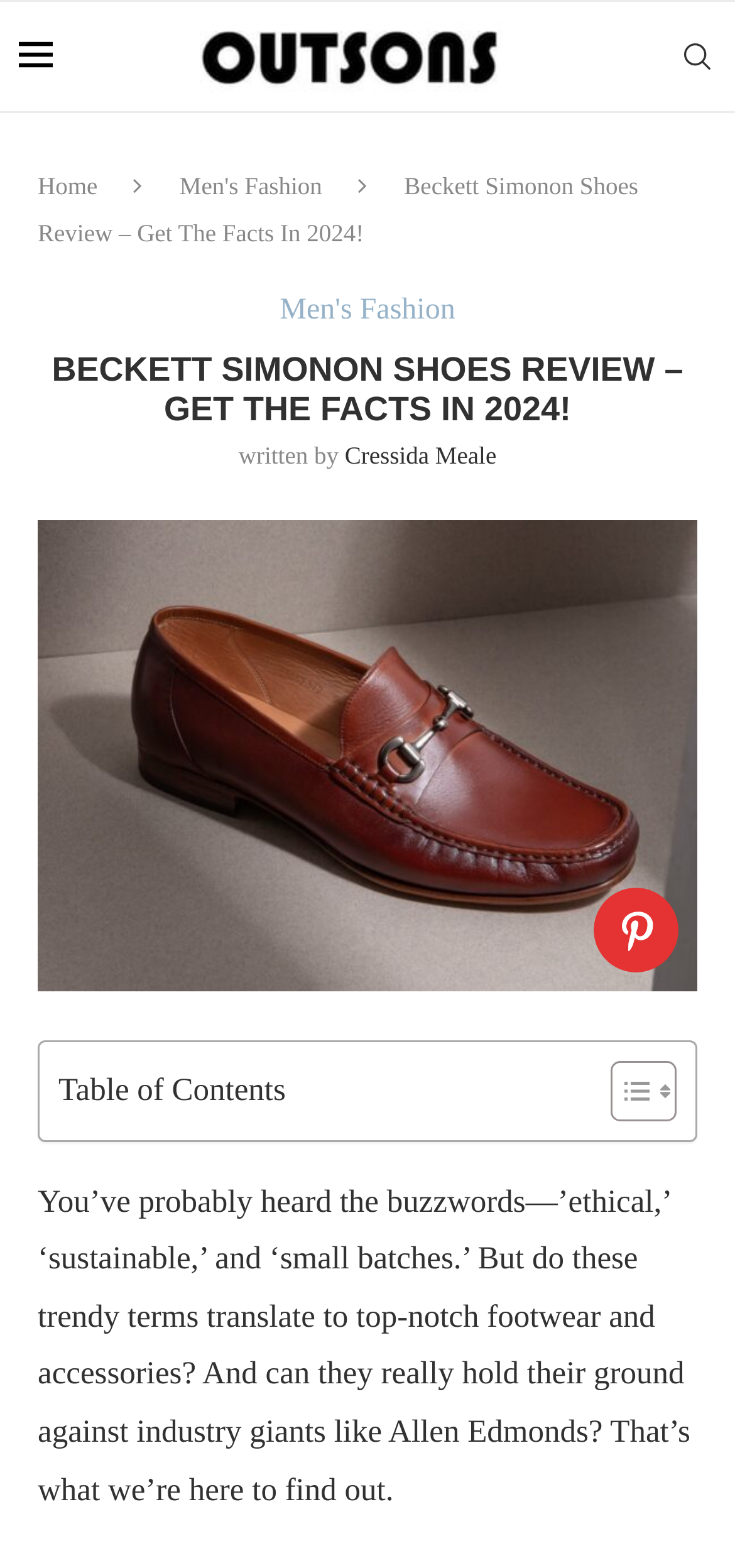What is the topic of the review?
Please craft a detailed and exhaustive response to the question.

The topic of the review is shoes and accessories, which is mentioned in the text 'But do these trendy terms translate to top-notch footwear and accessories?'.